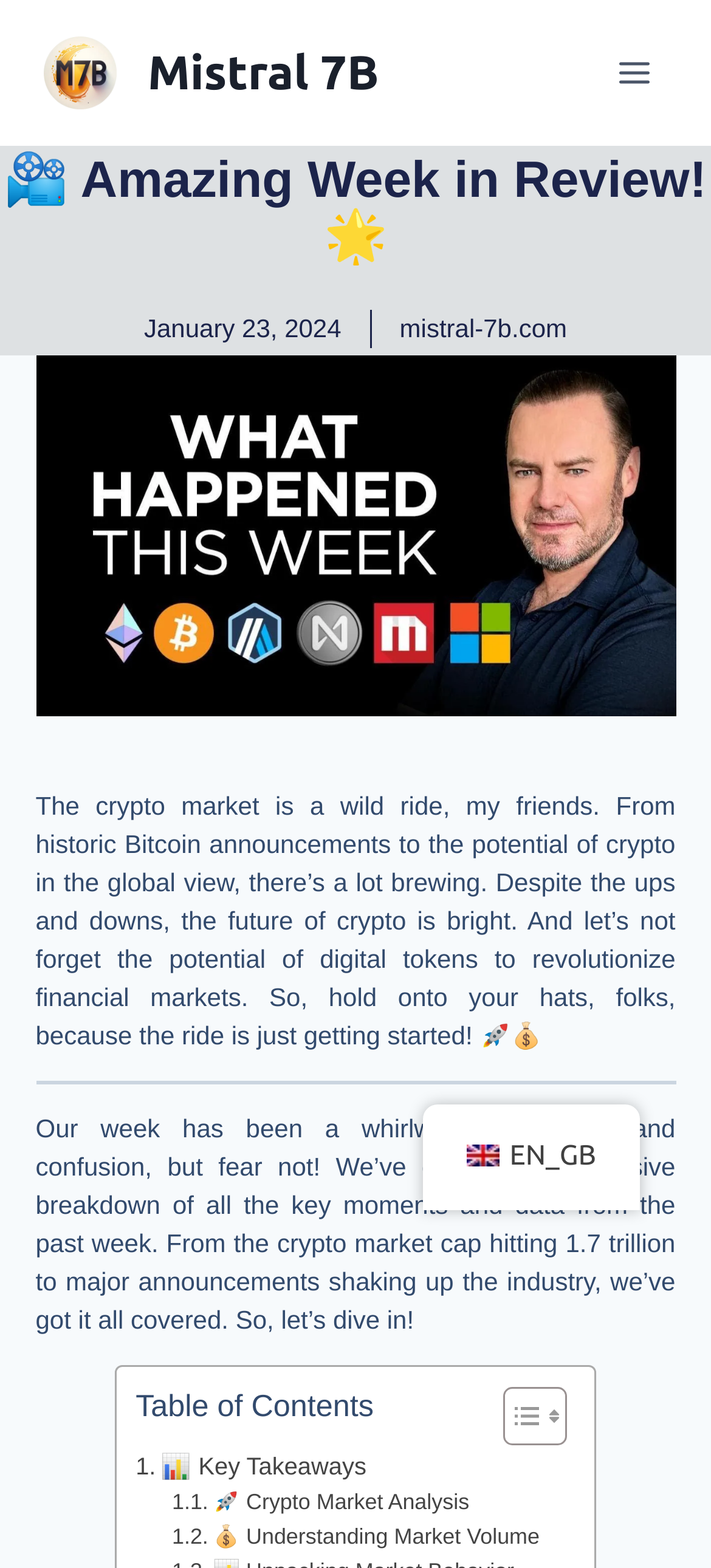What is the website's main topic?
Please respond to the question thoroughly and include all relevant details.

Based on the webpage's content, it appears to be discussing the crypto market, its trends, and its potential impact on the global view. The text mentions Bitcoin announcements, crypto market cap, and digital tokens, indicating that the website is focused on the crypto market.